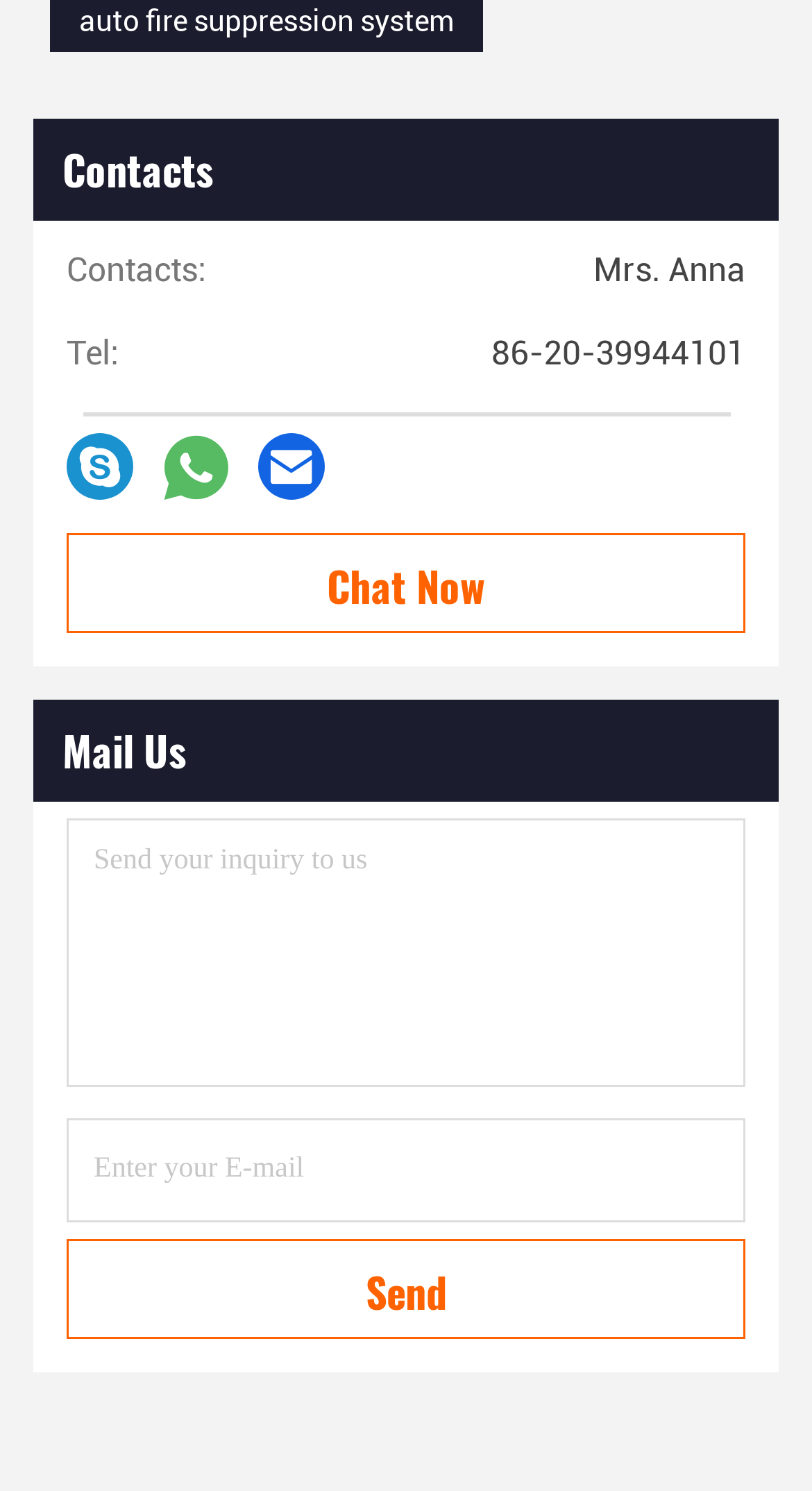Answer the question in a single word or phrase:
What is the purpose of the 'Send' button?

To send an inquiry